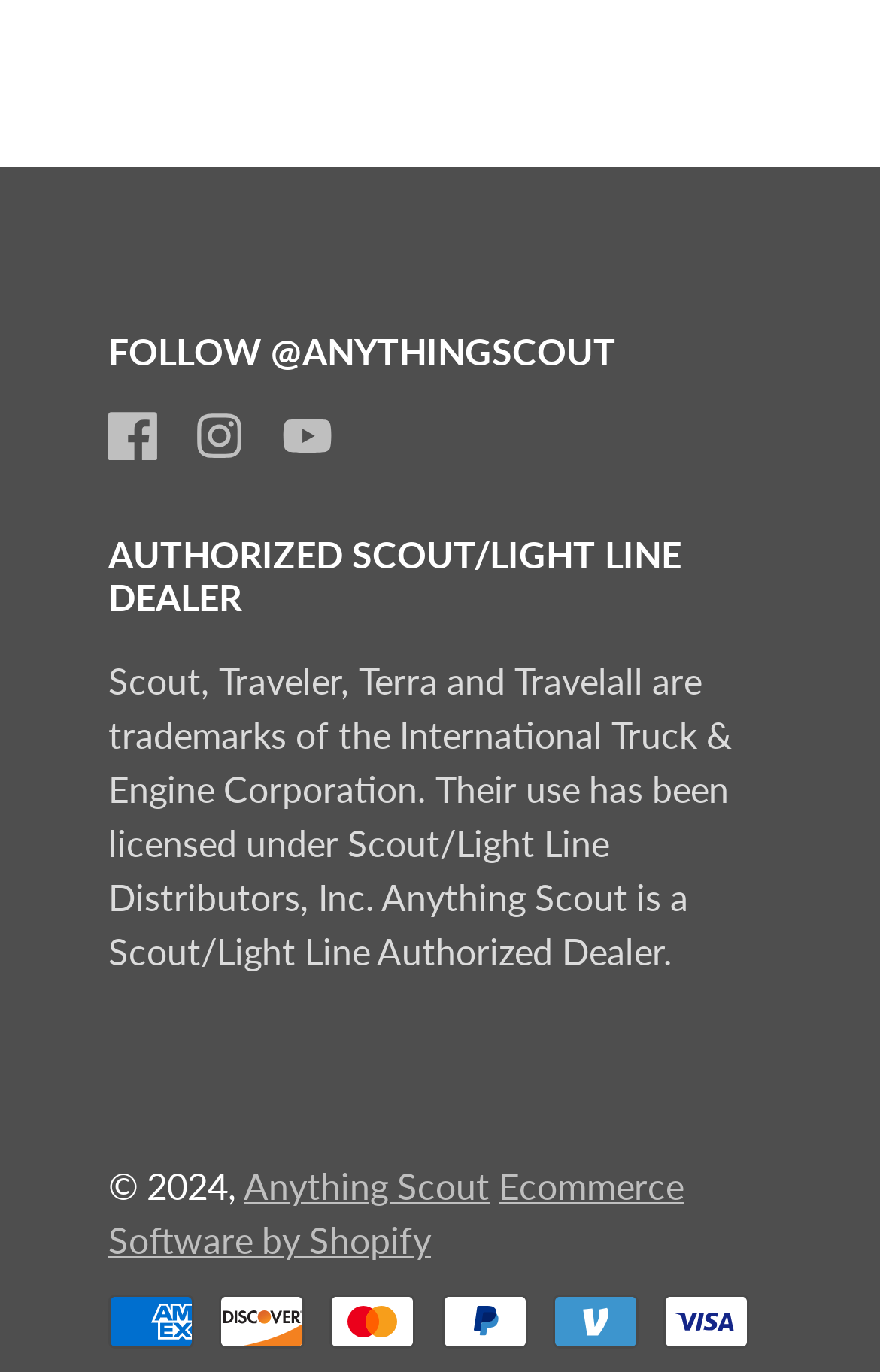Carefully observe the image and respond to the question with a detailed answer:
Who is the authorized dealer?

According to the heading, Anything Scout is an authorized Scout/Light Line dealer, as stated in the text 'AUTHORIZED SCOUT/LIGHT LINE DEALER'.